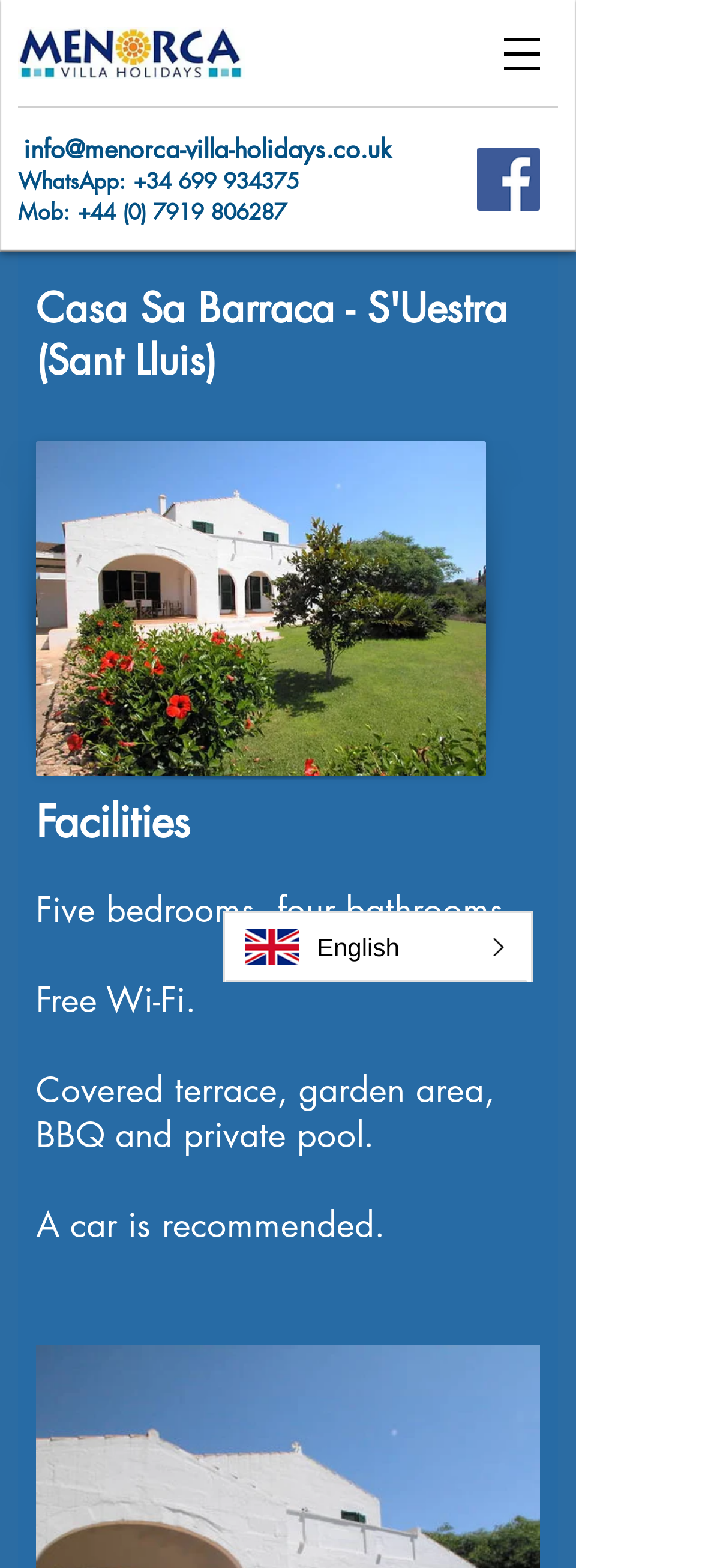Create a detailed summary of all the visual and textual information on the webpage.

This webpage is about a villa, Casa Sa Barraca, available for rent in Menorca. At the top, there is a language selection option, "English", positioned near the center of the page. Below it, there is a Facebook link with an accompanying image, situated on the left side of the page. 

On the top-right corner, there is a navigation menu labeled "Site" with a dropdown button, which contains a small icon. 

The main content of the page is divided into two sections. On the left side, there is a section with contact information, including an email address, WhatsApp number, and two mobile phone numbers. 

On the right side, there is a heading that reads "Casa Sa Barraca - S'Uestra (Sant Lluis)". Below the heading, there is a large image of the villa, taking up most of the right side of the page. 

Underneath the image, there are four paragraphs of text describing the facilities of the villa, including the number of bedrooms and bathrooms, Wi-Fi availability, outdoor amenities, and a note about the need for a car.